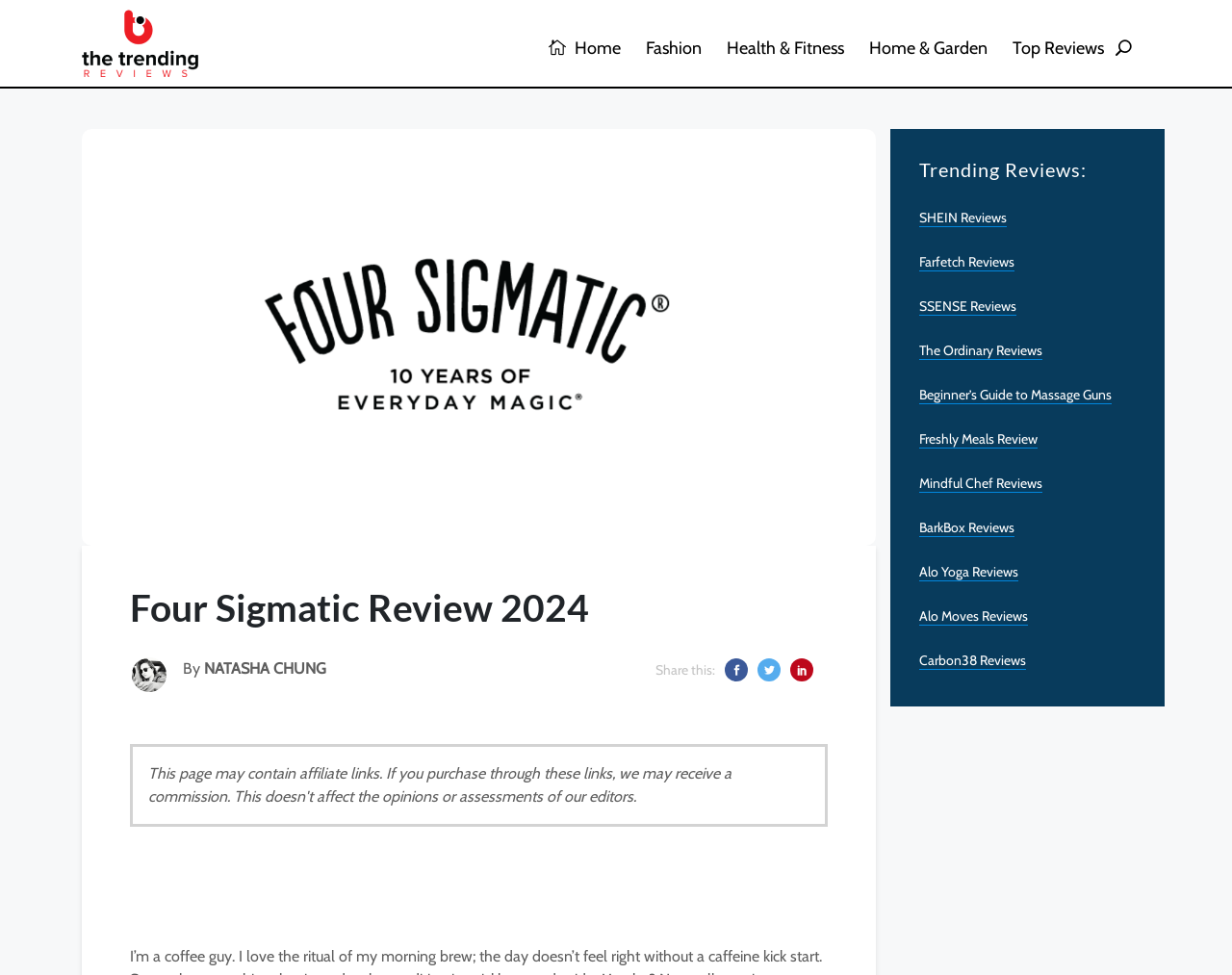Determine the bounding box coordinates of the target area to click to execute the following instruction: "Check out the Top Reviews section."

[0.822, 0.03, 0.896, 0.069]